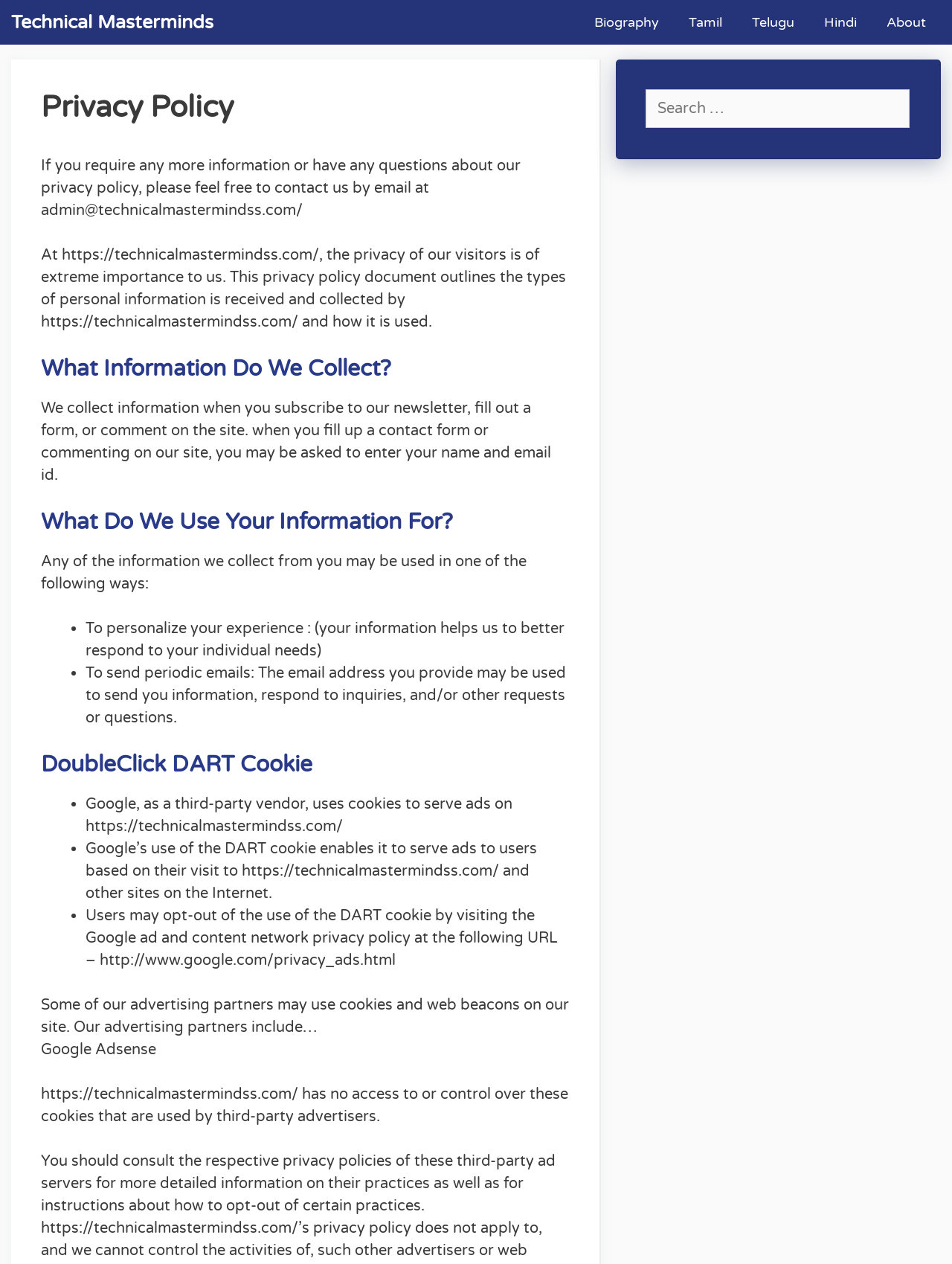Identify the bounding box for the UI element described as: "Technical Masterminds". Ensure the coordinates are four float numbers between 0 and 1, formatted as [left, top, right, bottom].

[0.012, 0.0, 0.224, 0.035]